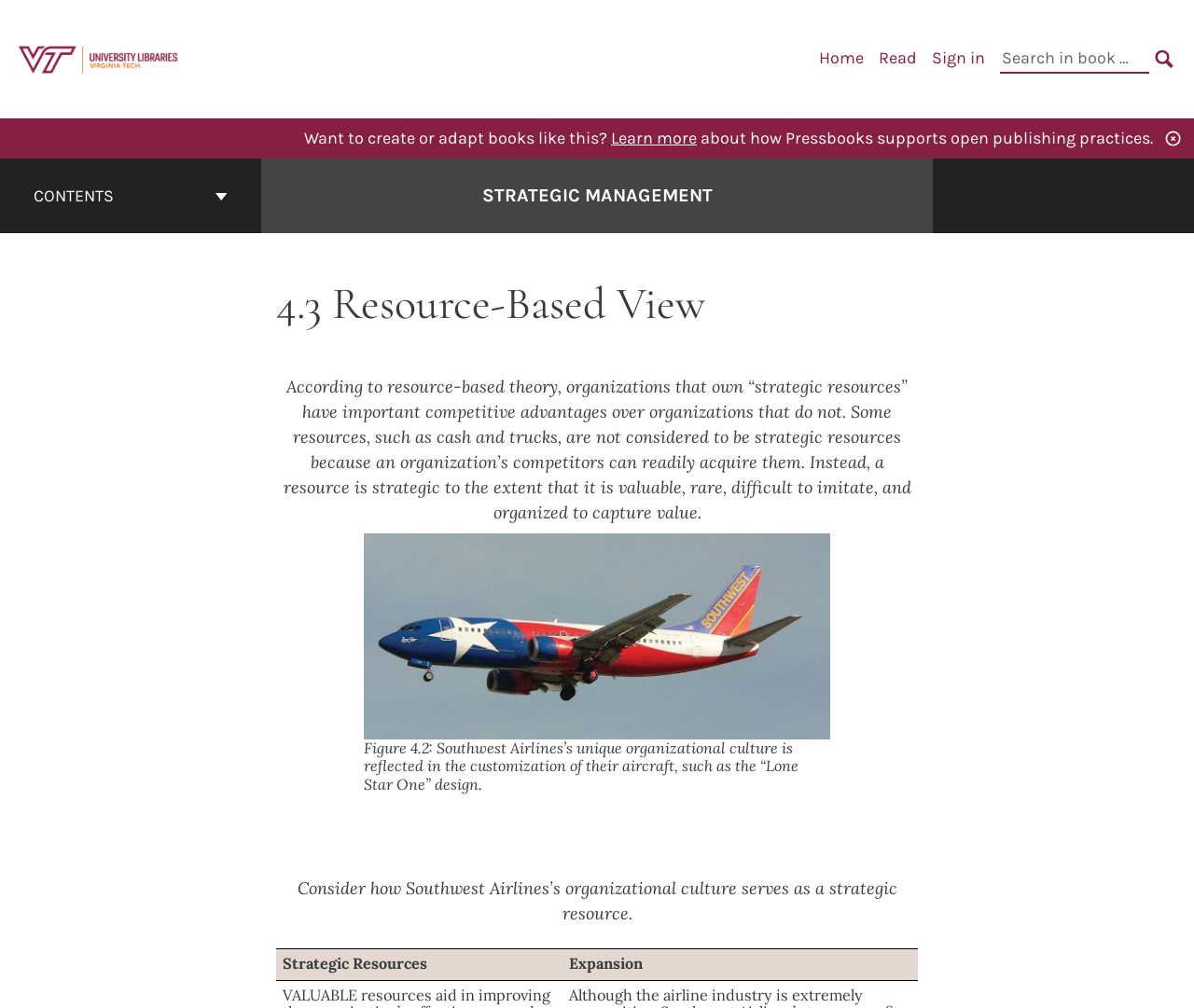Determine the coordinates of the bounding box that should be clicked to complete the instruction: "Expand Book Contents Navigation". The coordinates should be represented by four float numbers between 0 and 1: [left, top, right, bottom].

[0.003, 0.157, 0.216, 0.231]